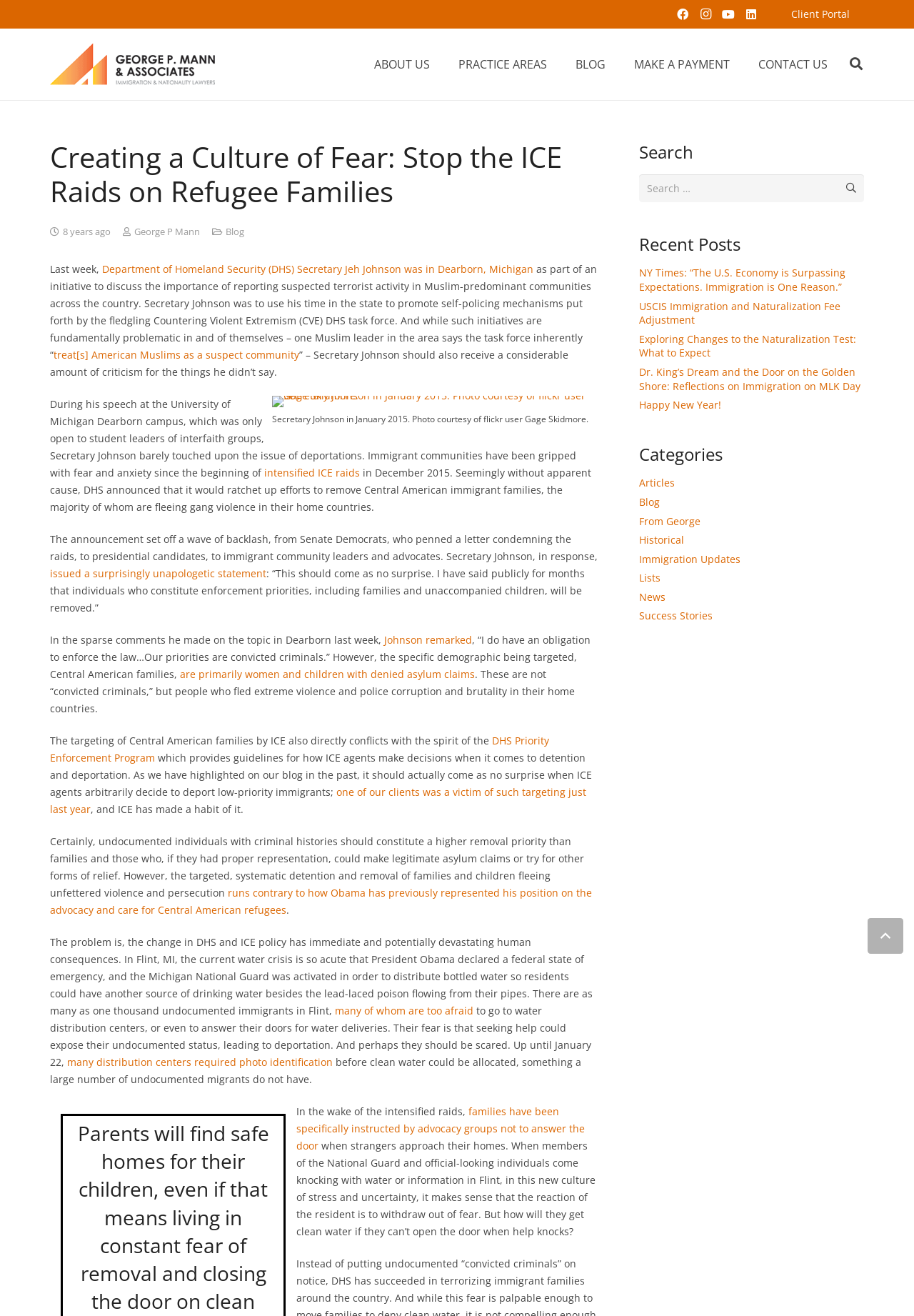Please provide a comprehensive answer to the question below using the information from the image: Who is the author of the blog post?

I found the link 'George P Mann' in the blog post, which is likely the author of the blog post, so the author is George P Mann.